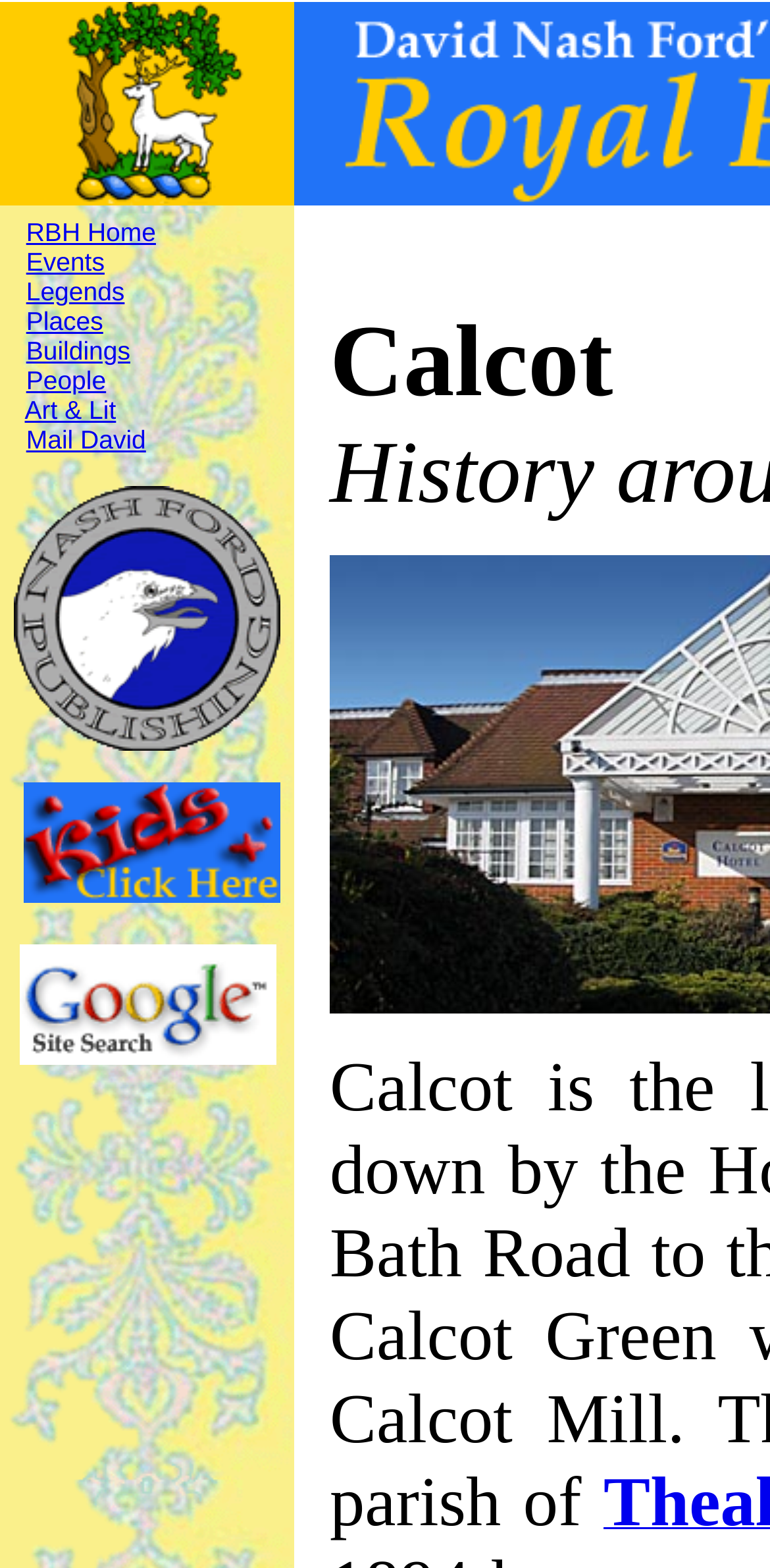Determine the bounding box coordinates for the area that needs to be clicked to fulfill this task: "Search RBH using Google". The coordinates must be given as four float numbers between 0 and 1, i.e., [left, top, right, bottom].

[0.024, 0.663, 0.358, 0.684]